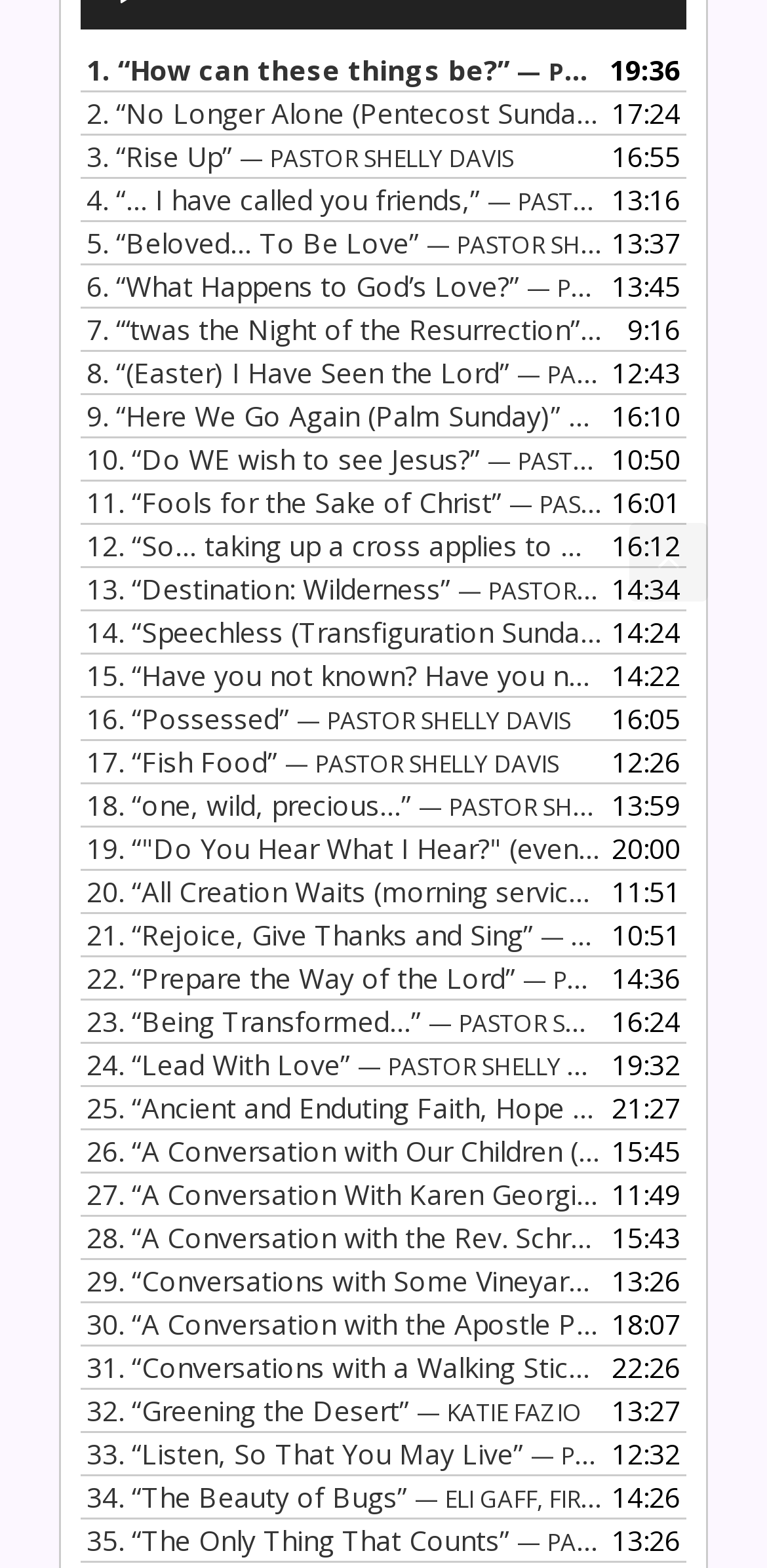What is the duration of the longest sermon?
Answer the question in as much detail as possible.

I found the longest sermon duration by comparing the text of all the StaticText elements, and the longest one is '22:26'.